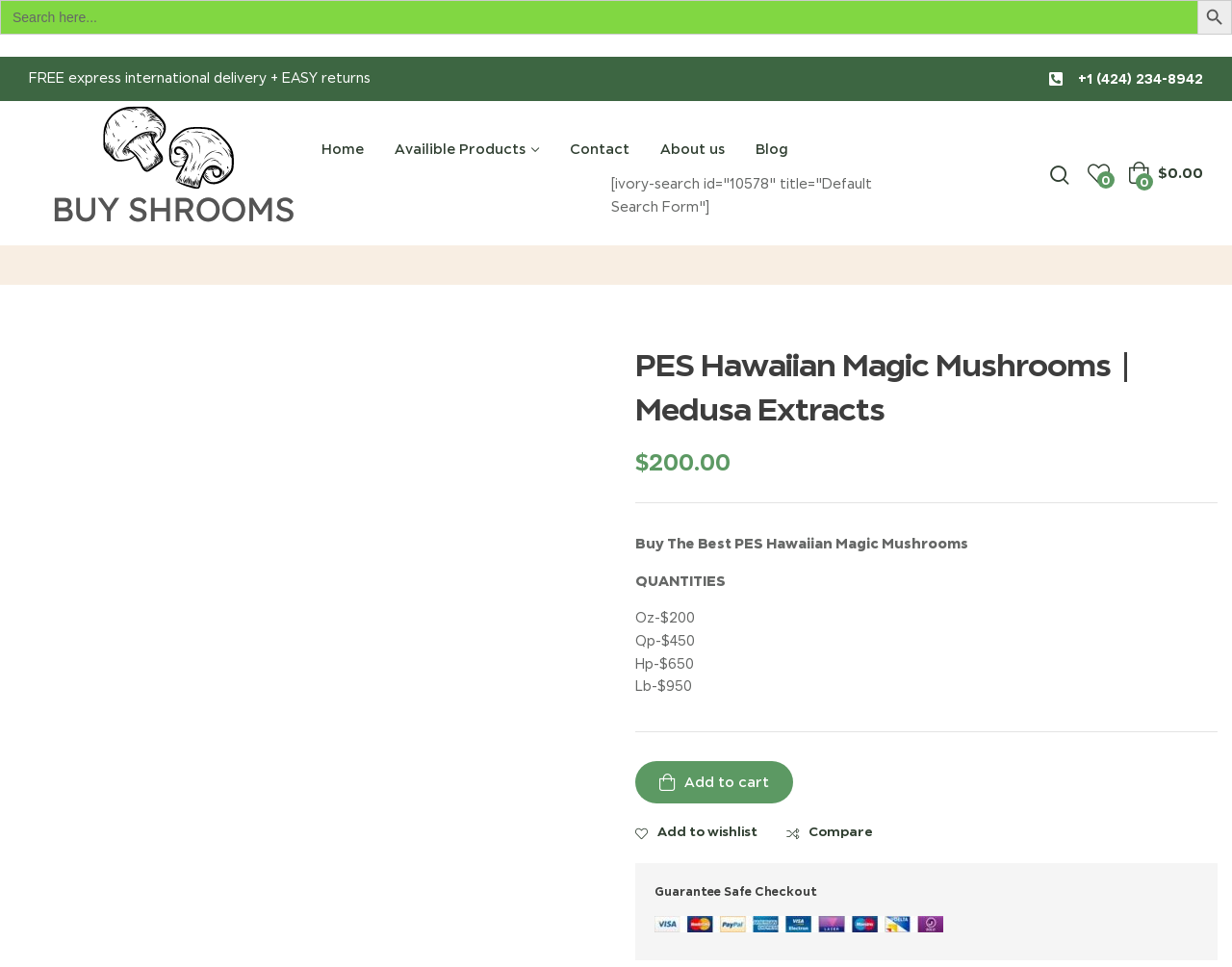Bounding box coordinates are specified in the format (top-left x, top-left y, bottom-right x, bottom-right y). All values are floating point numbers bounded between 0 and 1. Please provide the bounding box coordinate of the region this sentence describes: +1 (424) 234-8942

[0.849, 0.069, 0.977, 0.093]